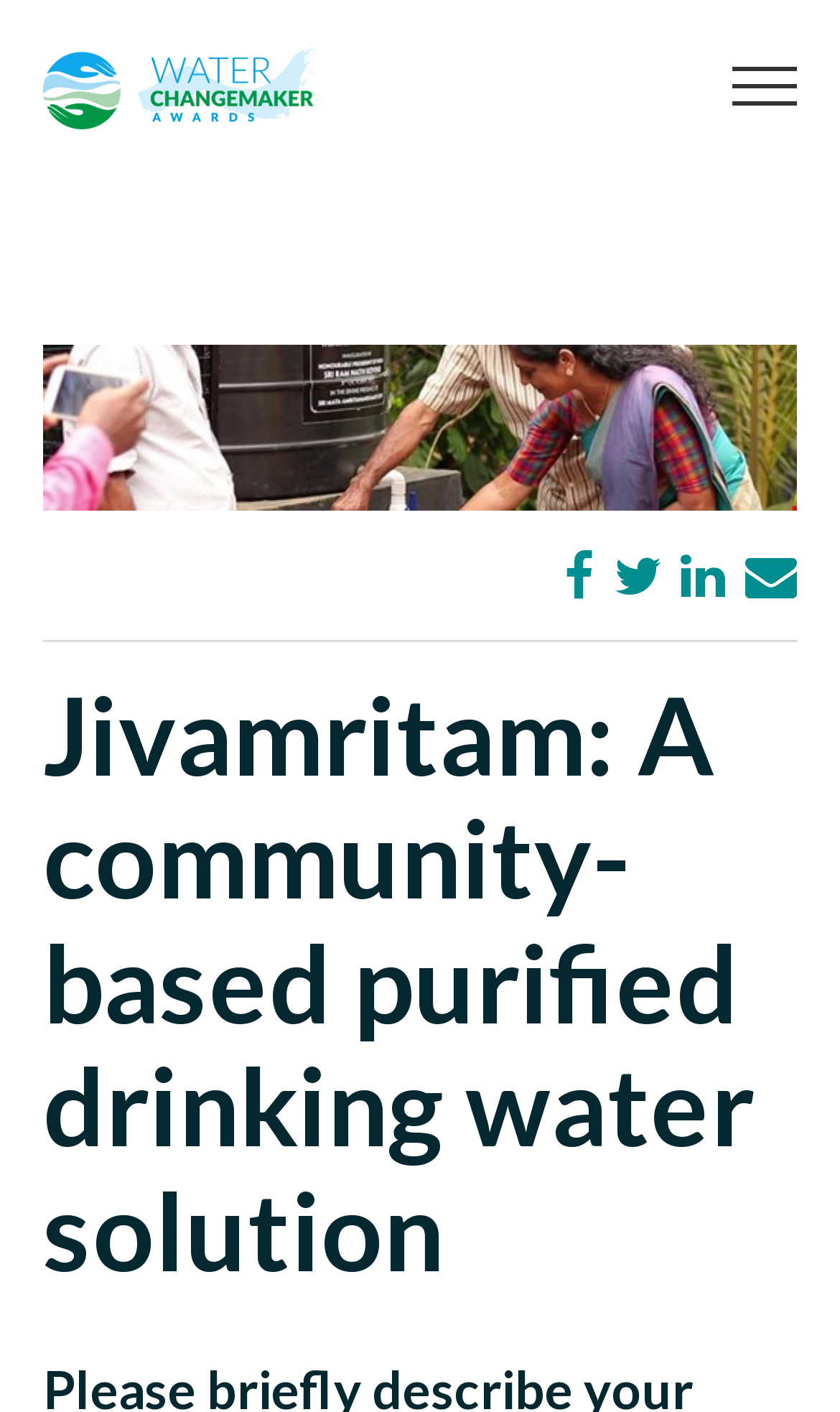Is there a logo on the webpage?
Give a one-word or short-phrase answer derived from the screenshot.

Yes